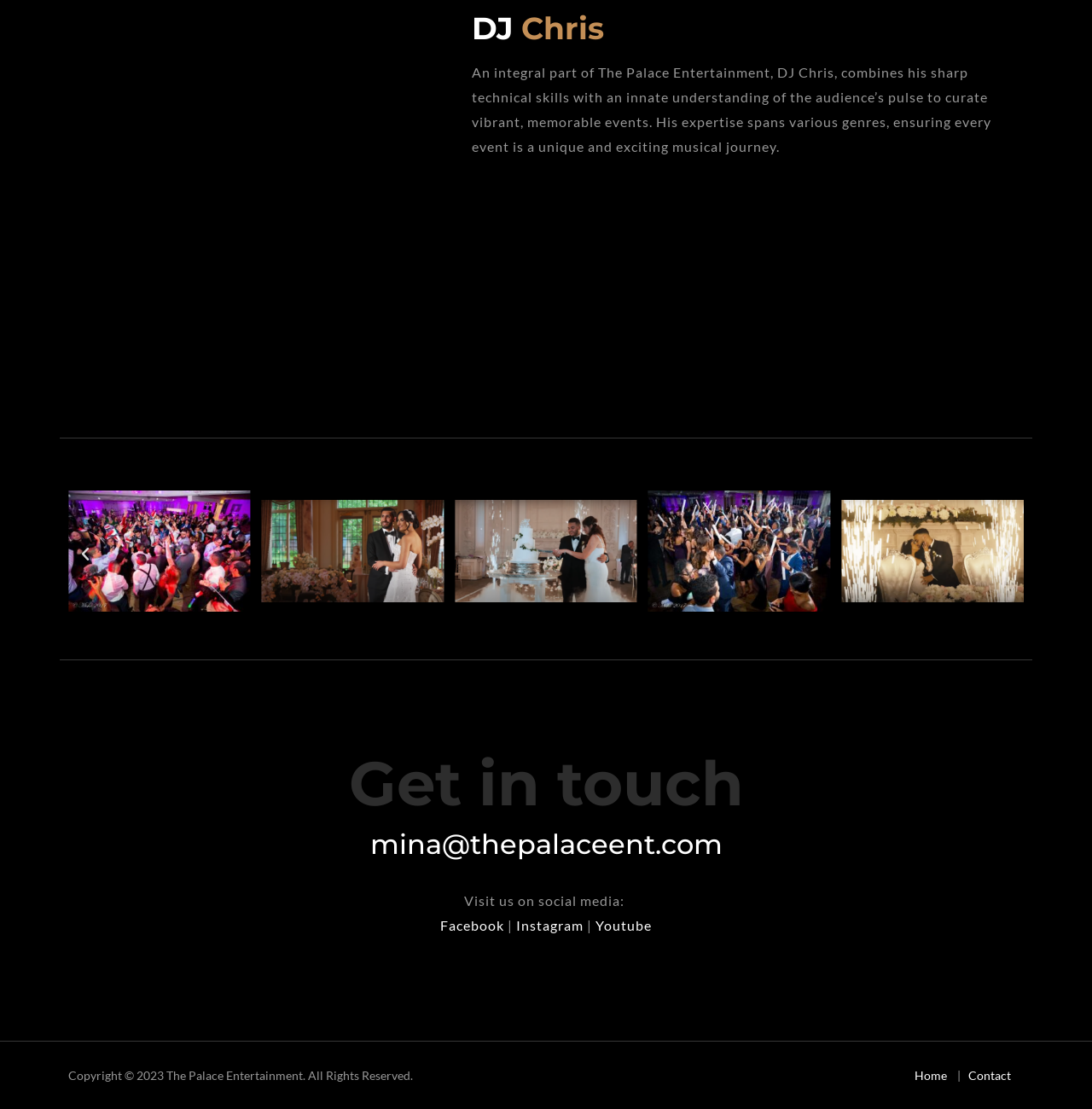What is the year of copyright?
We need a detailed and meticulous answer to the question.

The year of copyright can be found in the static text element at the bottom of the webpage, which reads 'Copyright © 2023 The Palace Entertainment. All Rights Reserved'.